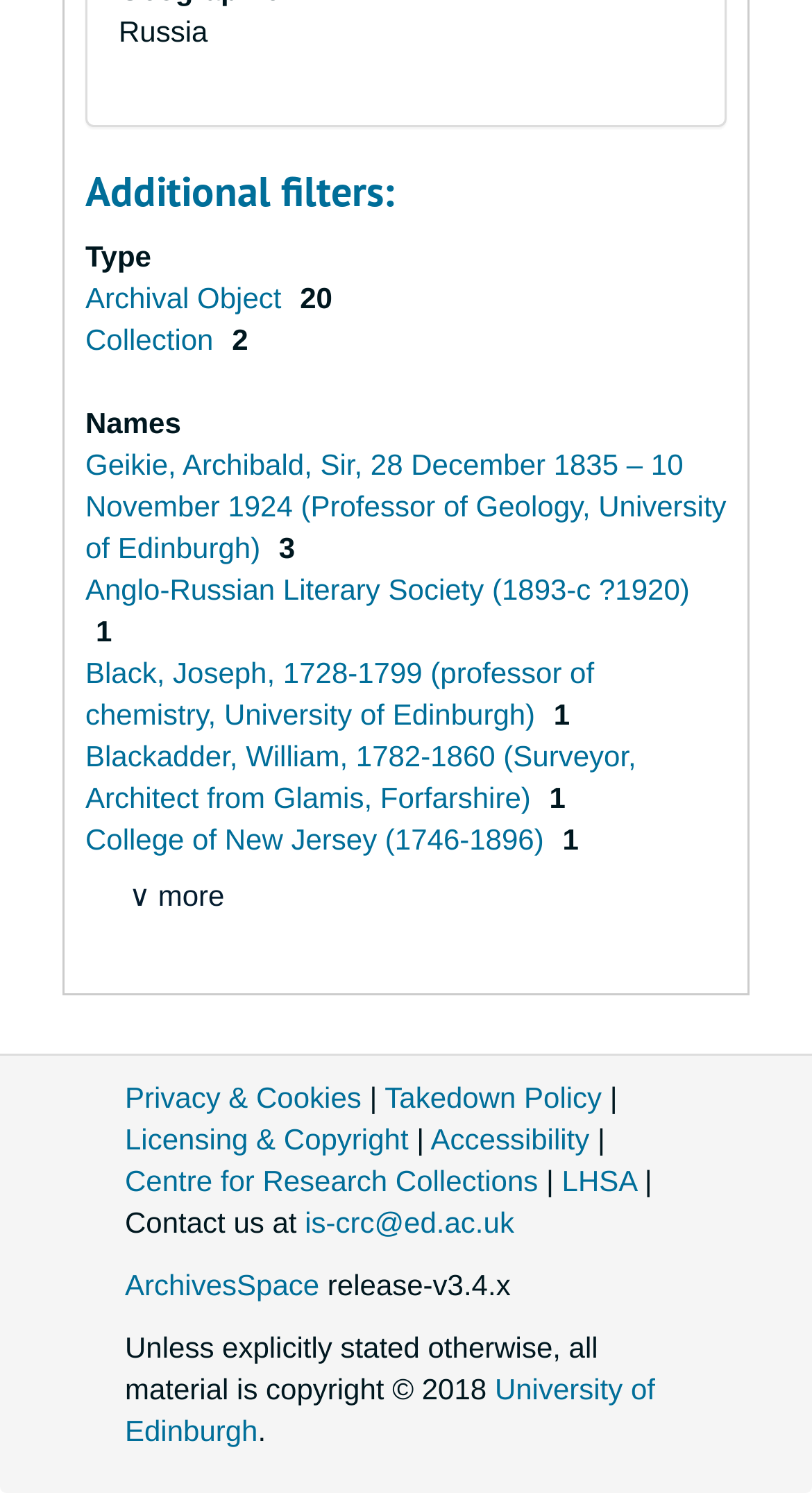Identify the bounding box of the HTML element described as: "Collection".

[0.105, 0.216, 0.273, 0.238]